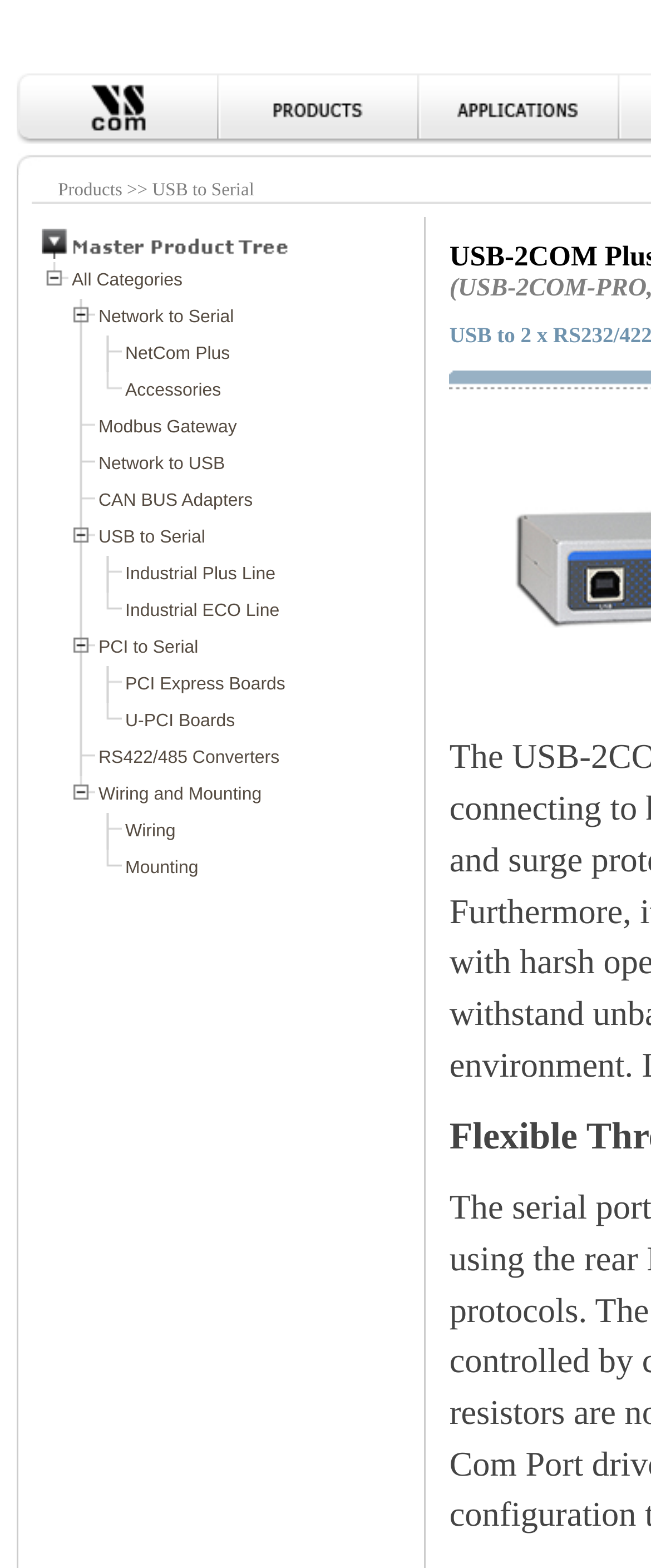How many images are used in the top section? Please answer the question using a single word or phrase based on the image.

5